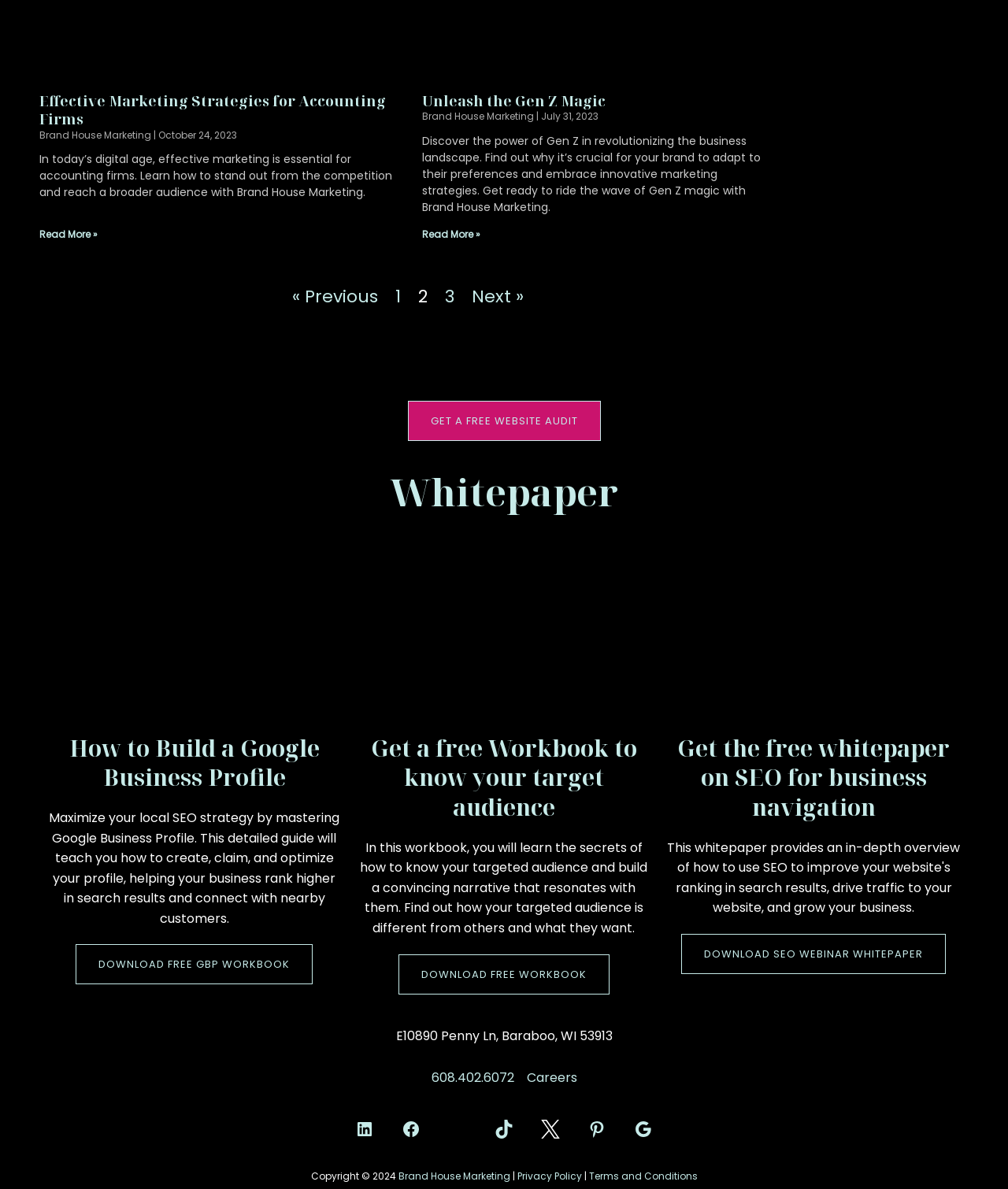Please identify the bounding box coordinates of the area that needs to be clicked to follow this instruction: "Read more about Effective Marketing Strategies for Accounting Firms".

[0.039, 0.191, 0.097, 0.203]